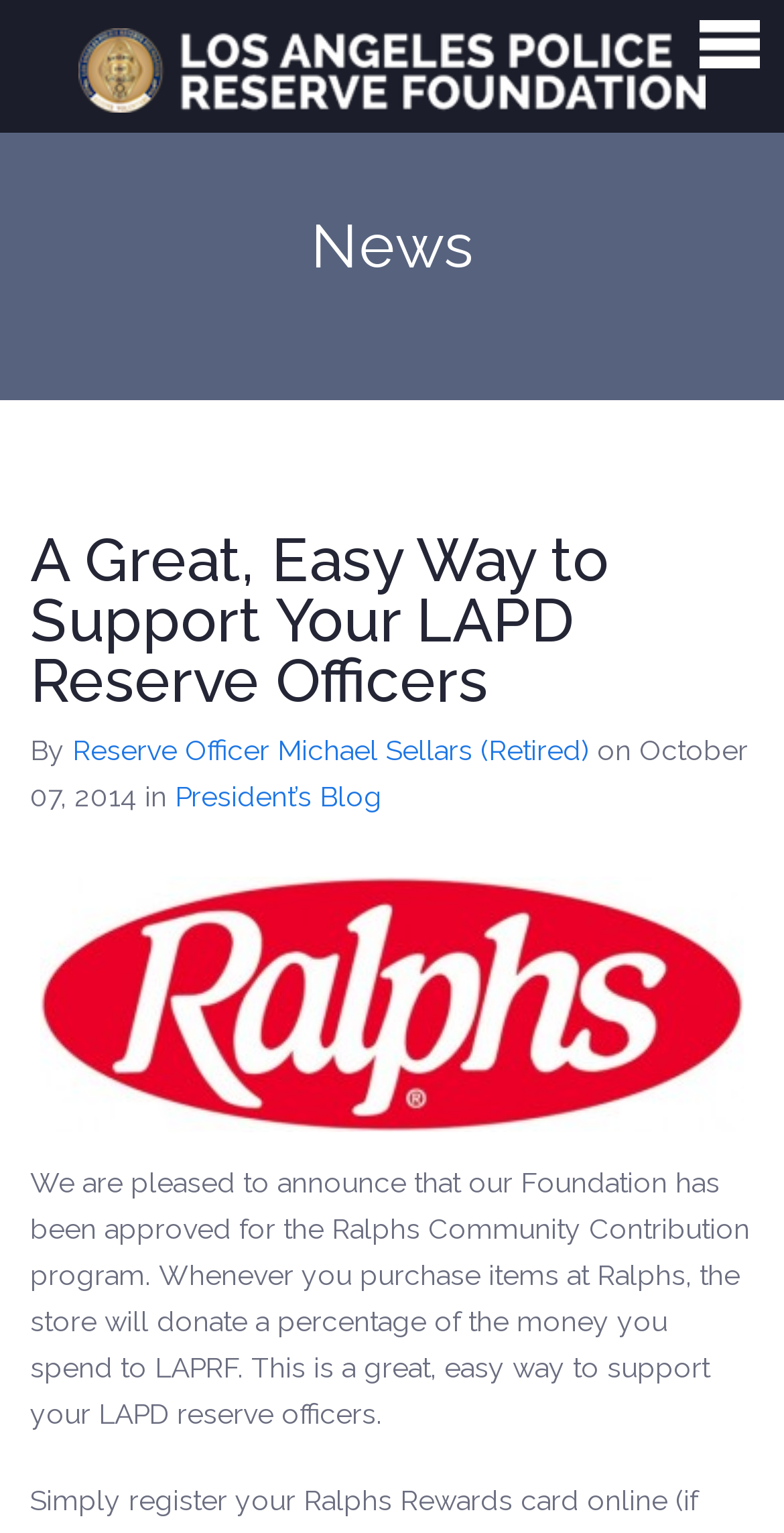Identify the bounding box of the UI component described as: "Become a Reserve".

[0.0, 0.571, 0.497, 0.628]